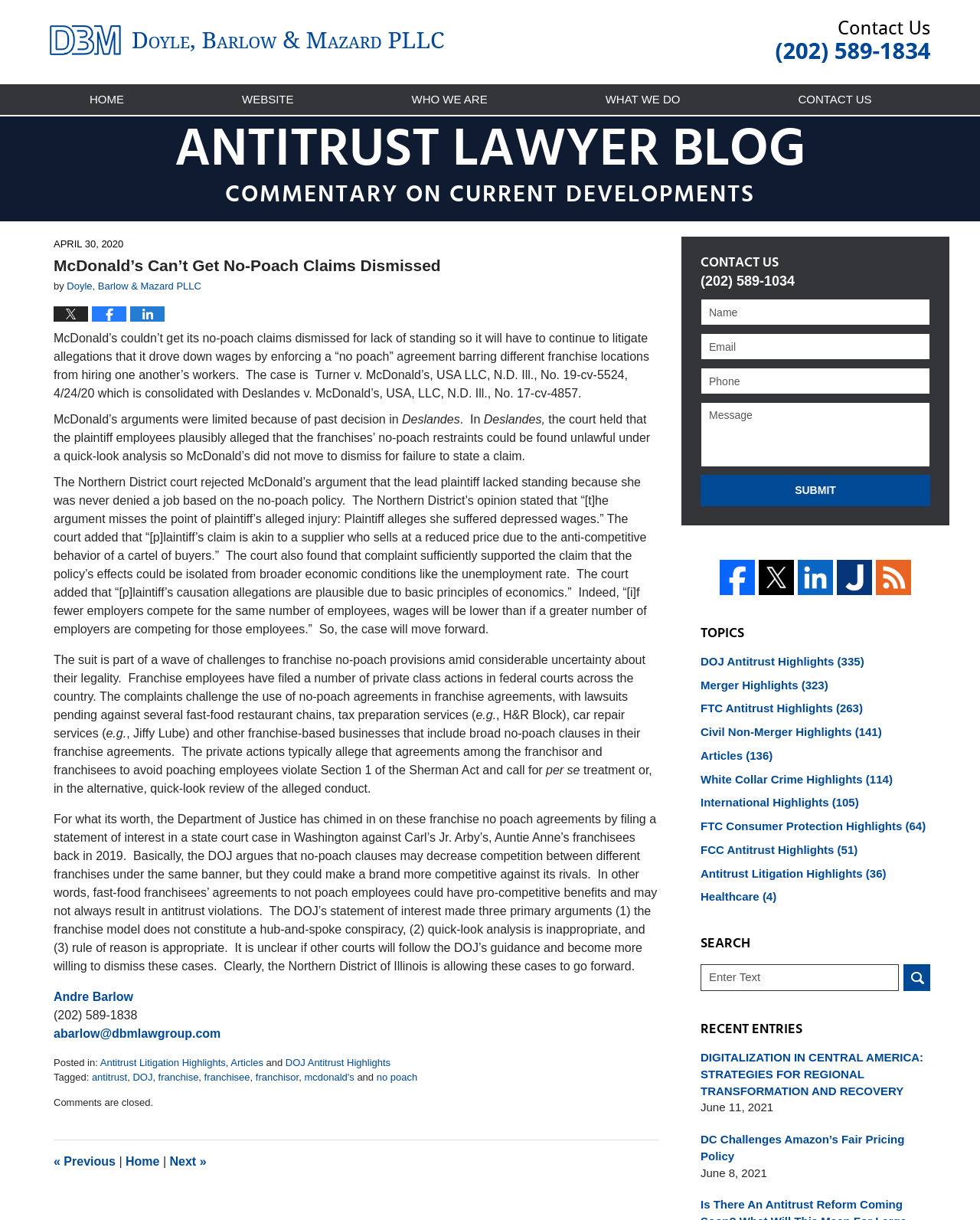Locate the bounding box of the UI element defined by this description: "FTC Consumer Protection Highlights (64)". The coordinates should be given as four float numbers between 0 and 1, formatted as [left, top, right, bottom].

[0.695, 0.668, 0.969, 0.687]